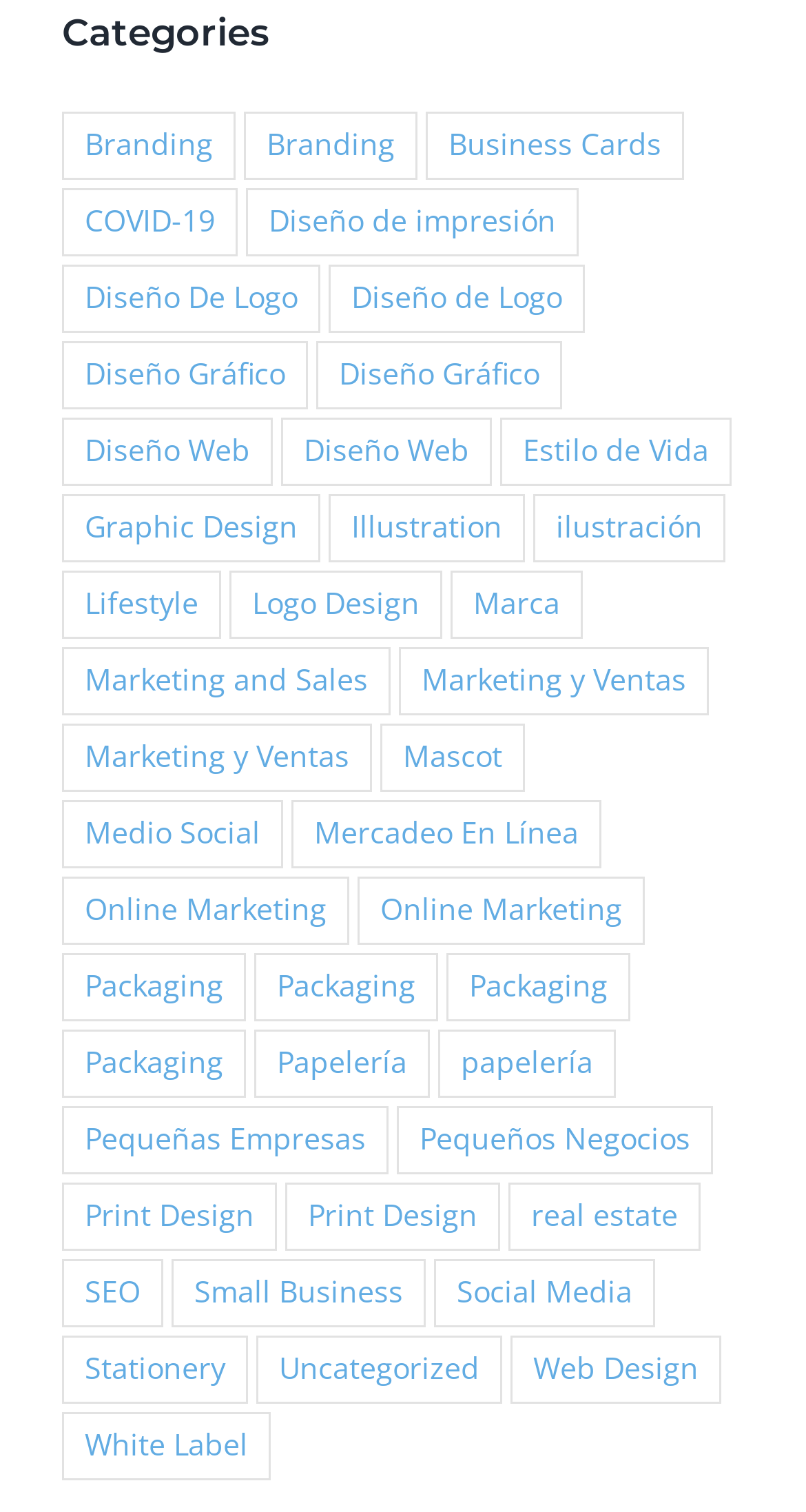Carefully observe the image and respond to the question with a detailed answer:
How many items are in the 'Graphic Design' category?

The link element with the text 'Graphic Design' has a description of '(106 items)', indicating that there are 106 items in the 'Graphic Design' category.